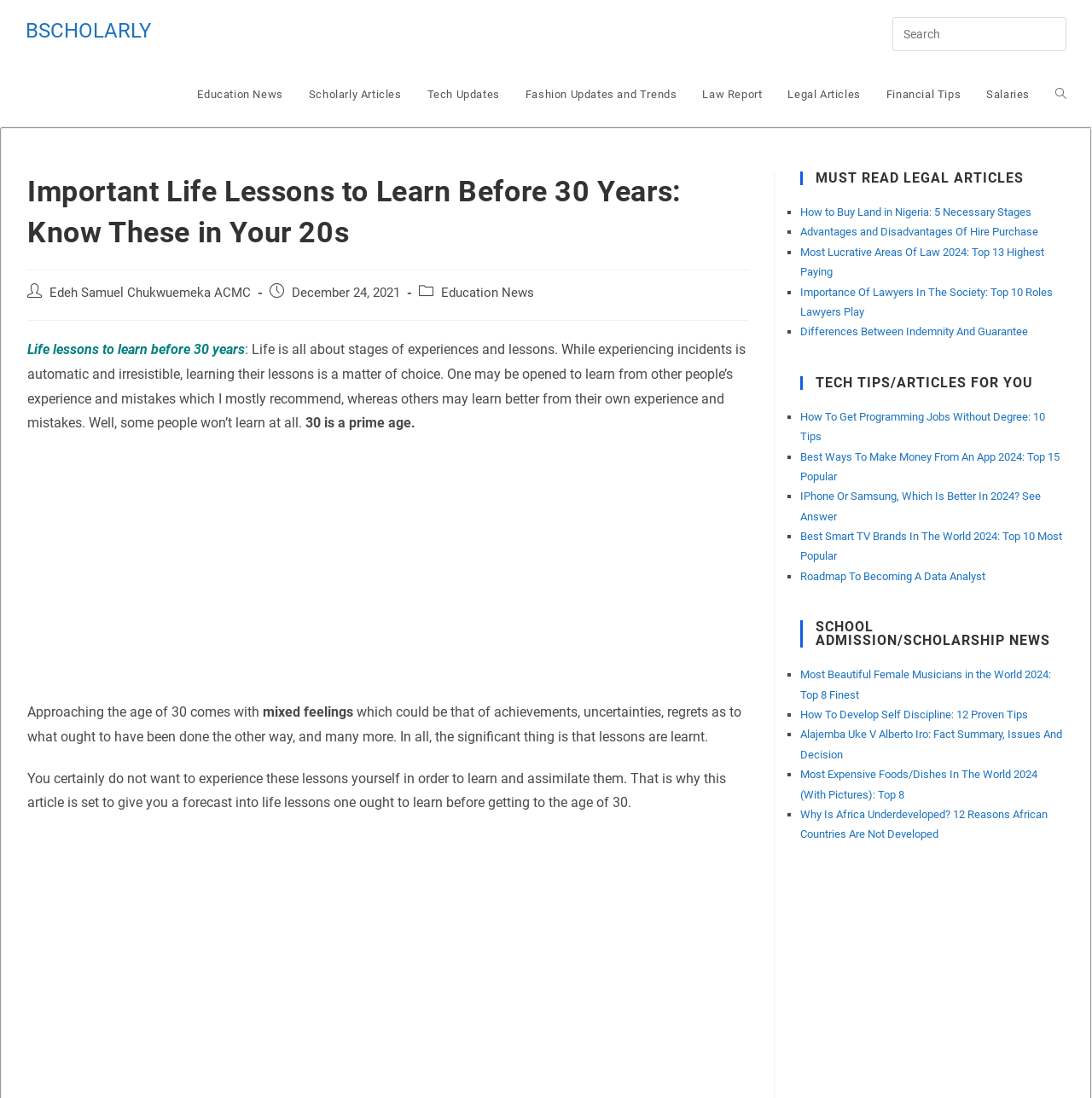What is the author of the post?
Please give a detailed and elaborate explanation in response to the question.

I found the author's name by looking at the 'Post author:' section, which is located below the main heading. The author's name is 'Edeh Samuel Chukwuemeka ACMC', which is a link.